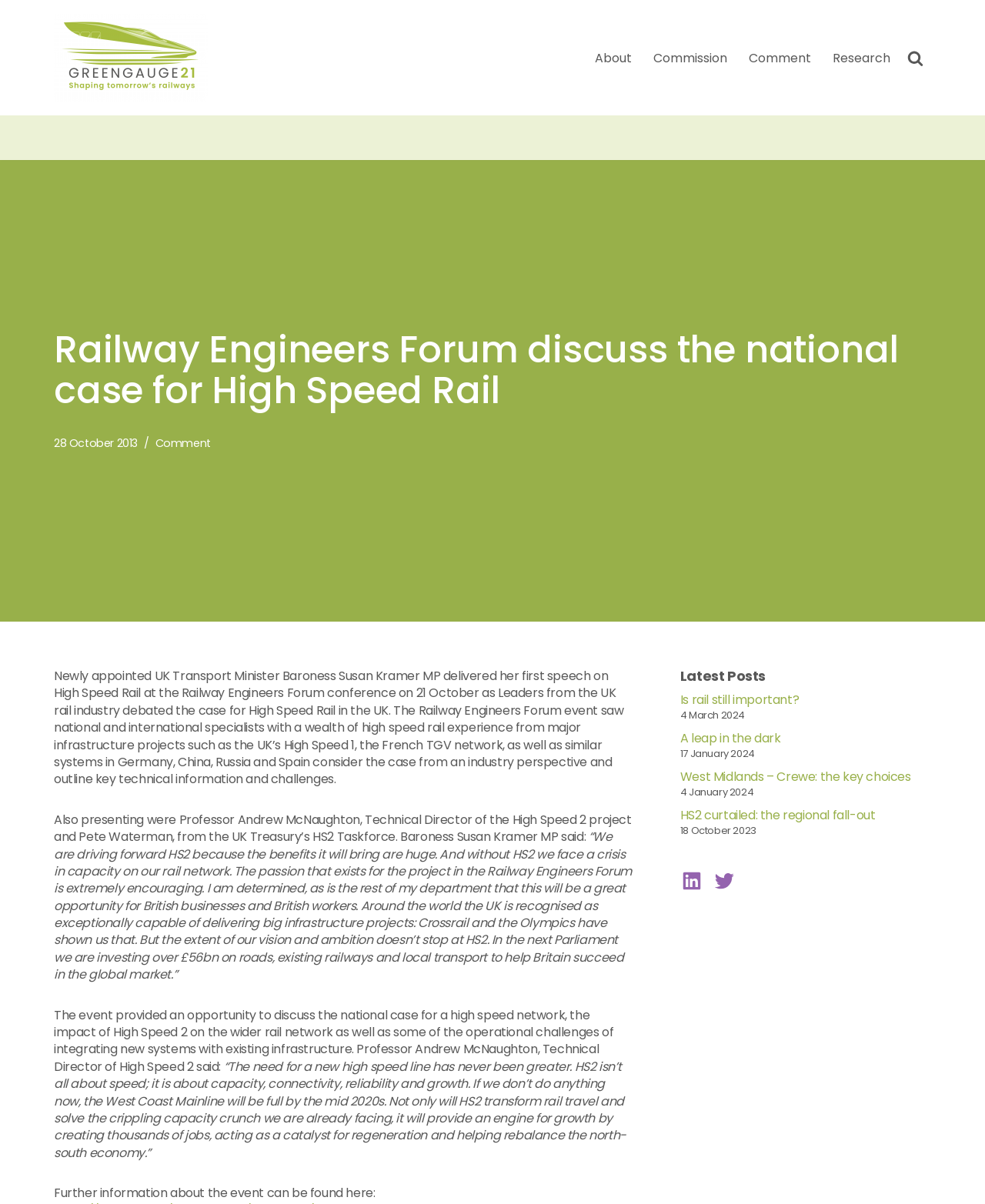Give a detailed account of the webpage's layout and content.

The webpage is about the Railway Engineers Forum, which discusses the national case for High Speed Rail. At the top, there is a link to skip to the content. Below that, there is a link to the Greengauge 21 website, which is shaping tomorrow's railway. To the right of this link, there is a primary navigation menu with links to "About", "Commission", "Comment", and "Research". 

On the top right corner, there is a search link accompanied by a small image. Below the navigation menu, there is a heading that reads "Railway Engineers Forum discuss the national case for High Speed Rail". Next to this heading, there is a time element showing the date "28 October 2013". 

Below the heading, there is a link to a comment section, which contains a speech by Baroness Susan Kramer MP, the UK Transport Minister, at the Railway Engineers Forum conference. The speech discusses the benefits of High Speed Rail, including increased capacity, connectivity, and growth. 

To the right of the comment section, there is a complementary section with a heading "Latest Posts". This section contains links to several articles, including "Is rail still important?", "A leap in the dark", and "West Midlands – Crewe: the key choices", each with a corresponding date. There are also links to LinkedIn and Twitter at the bottom of this section.